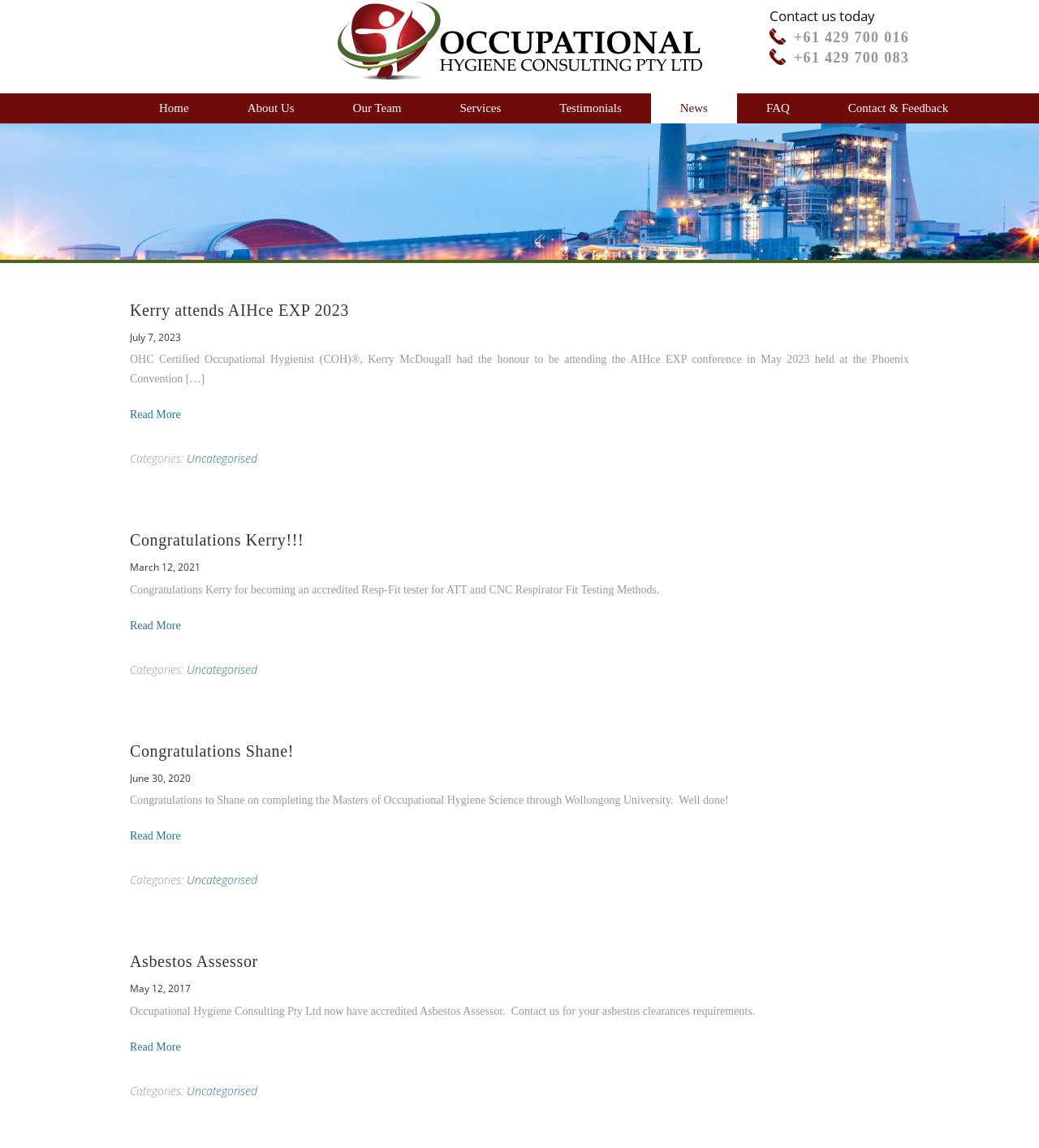Provide an in-depth caption for the elements present on the webpage.

The webpage is about Occupational Hygiene Consulting Pty Ltd, a company that offers asbestos clearance certificates and has a NSW accredited Asbestos Assessor. At the top of the page, there is a header section with a link to the company's name and a complementary section with a heading "Contact us today" and two phone numbers. Below this, there is a navigation menu with links to different sections of the website, including Home, About Us, Our Team, Services, Testimonials, News, FAQ, and Contact & Feedback.

The main content of the page is divided into four articles, each with a heading, a time stamp, and a brief description. The first article is about Kerry attending the AIHce EXP 2023 conference, and it has a link to read more. The second article is about Kerry becoming an accredited Resp-Fit tester, and it also has a link to read more. The third article is about Shane completing his Masters of Occupational Hygiene Science, and it has a link to read more. The fourth article is about the company's asbestos assessor services, and it has a link to read more.

Each article has a footer section with a category label and a link to the category "Uncategorised". The page has a clean and organized layout, with clear headings and concise text.